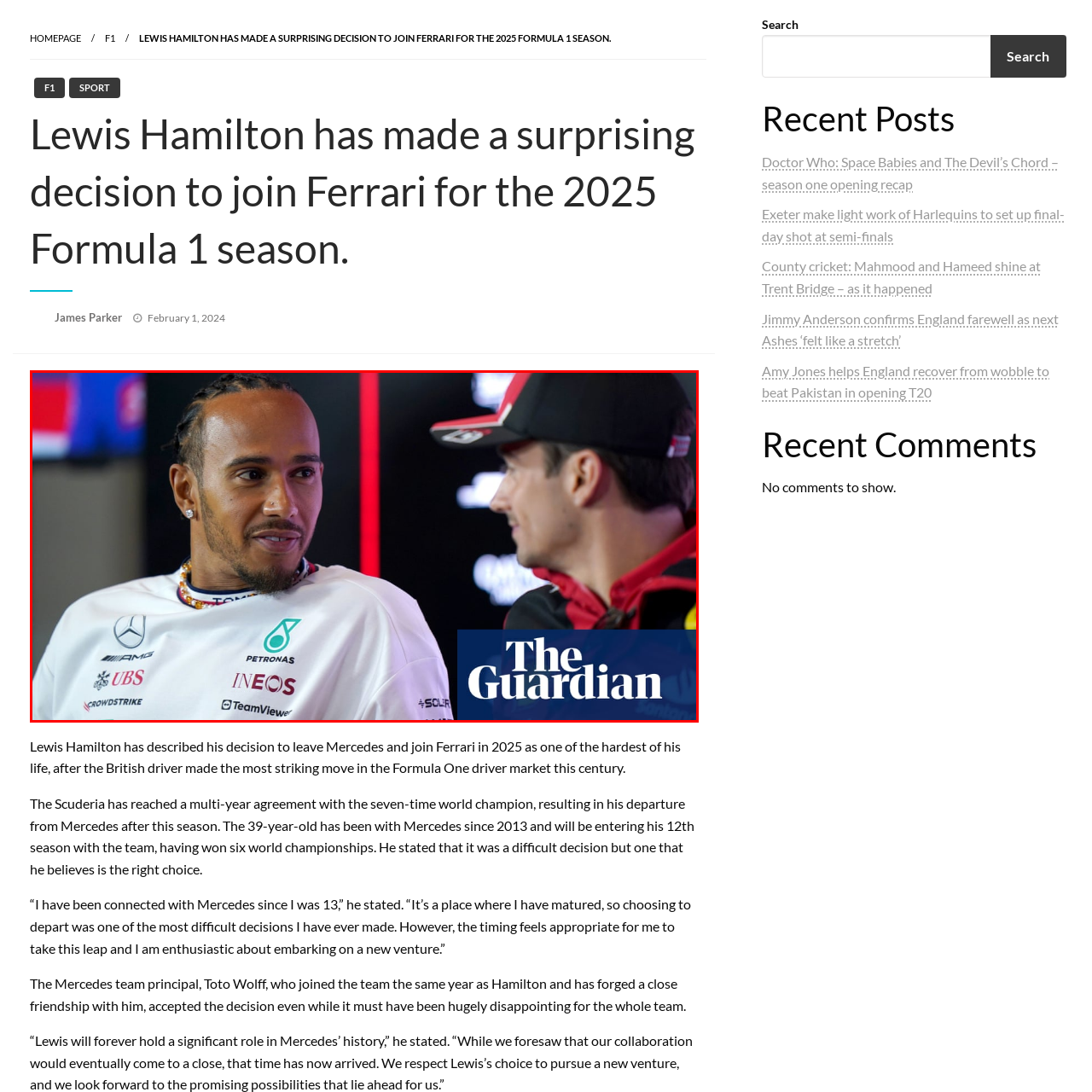Generate an elaborate caption for the image highlighted within the red boundary.

The image features a moment between Lewis Hamilton and Charles Leclerc, two prominent figures in the world of Formula 1 racing. Hamilton, clad in a white Mercedes team shirt, displays a thoughtful expression as he engages in conversation, likely reflecting on his career. The backdrop suggests a press or media event, filled with team branding and vibrant lighting, while the two drivers share a light-hearted exchange. This particular interaction comes in the context of Hamilton's significant decision to leave Mercedes and join Ferrari for the 2025 Formula 1 season—a move characterized by Hamilton as one of the toughest choices of his life. The decision is notable in light of his long-standing relationship with Mercedes, where he has achieved remarkable success, including multiple world championships. This moment captures the camaraderie and competitive spirit that defines the racing community. The image is presented courtesy of The Guardian.